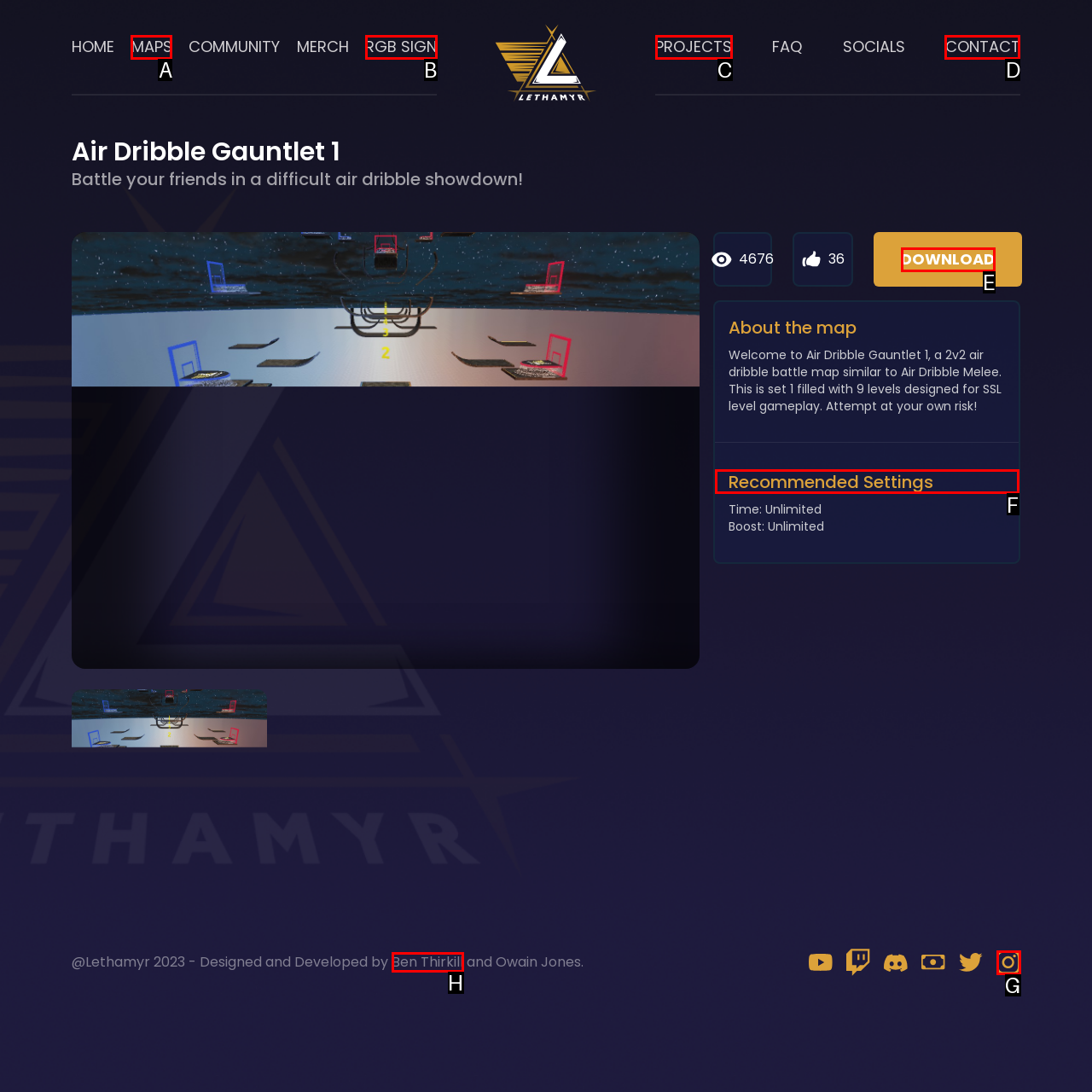Based on the choices marked in the screenshot, which letter represents the correct UI element to perform the task: Check the recommended settings?

F